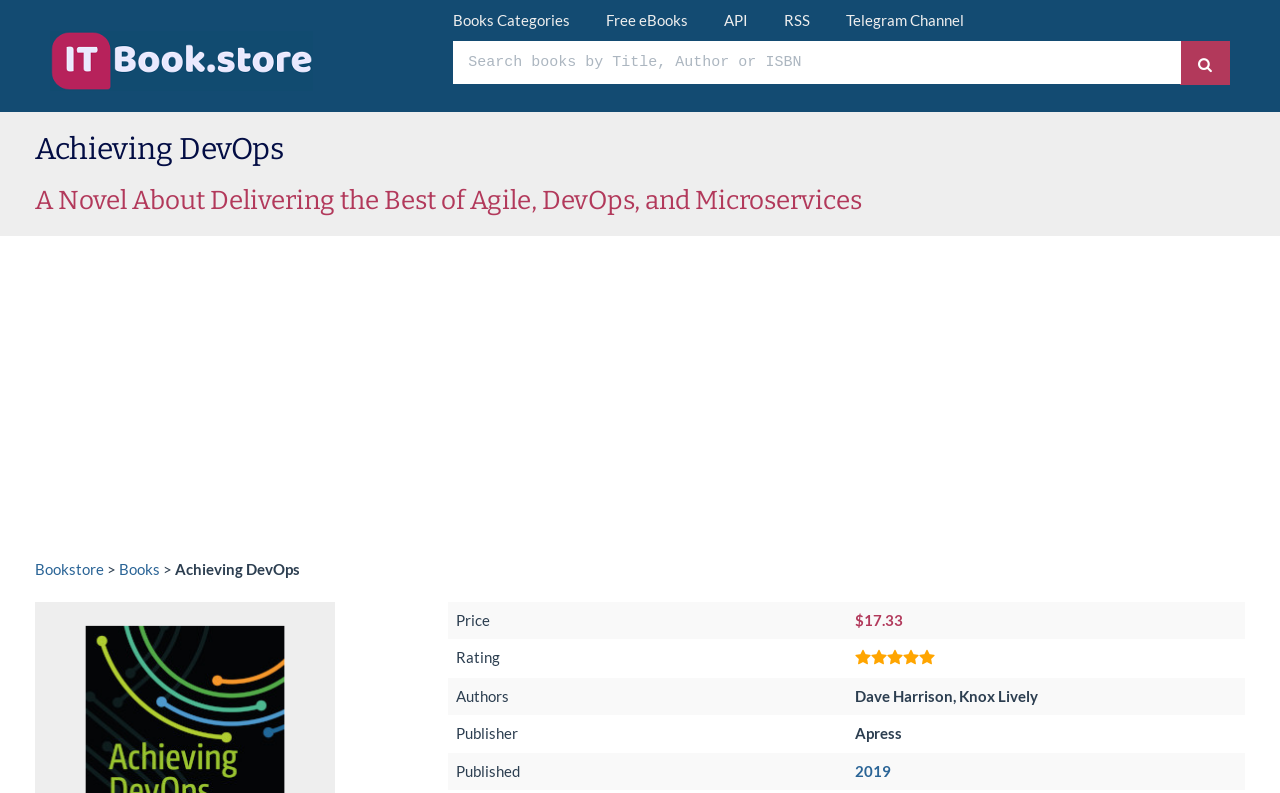Please identify the bounding box coordinates of the element's region that should be clicked to execute the following instruction: "Check book price". The bounding box coordinates must be four float numbers between 0 and 1, i.e., [left, top, right, bottom].

[0.661, 0.759, 0.973, 0.806]